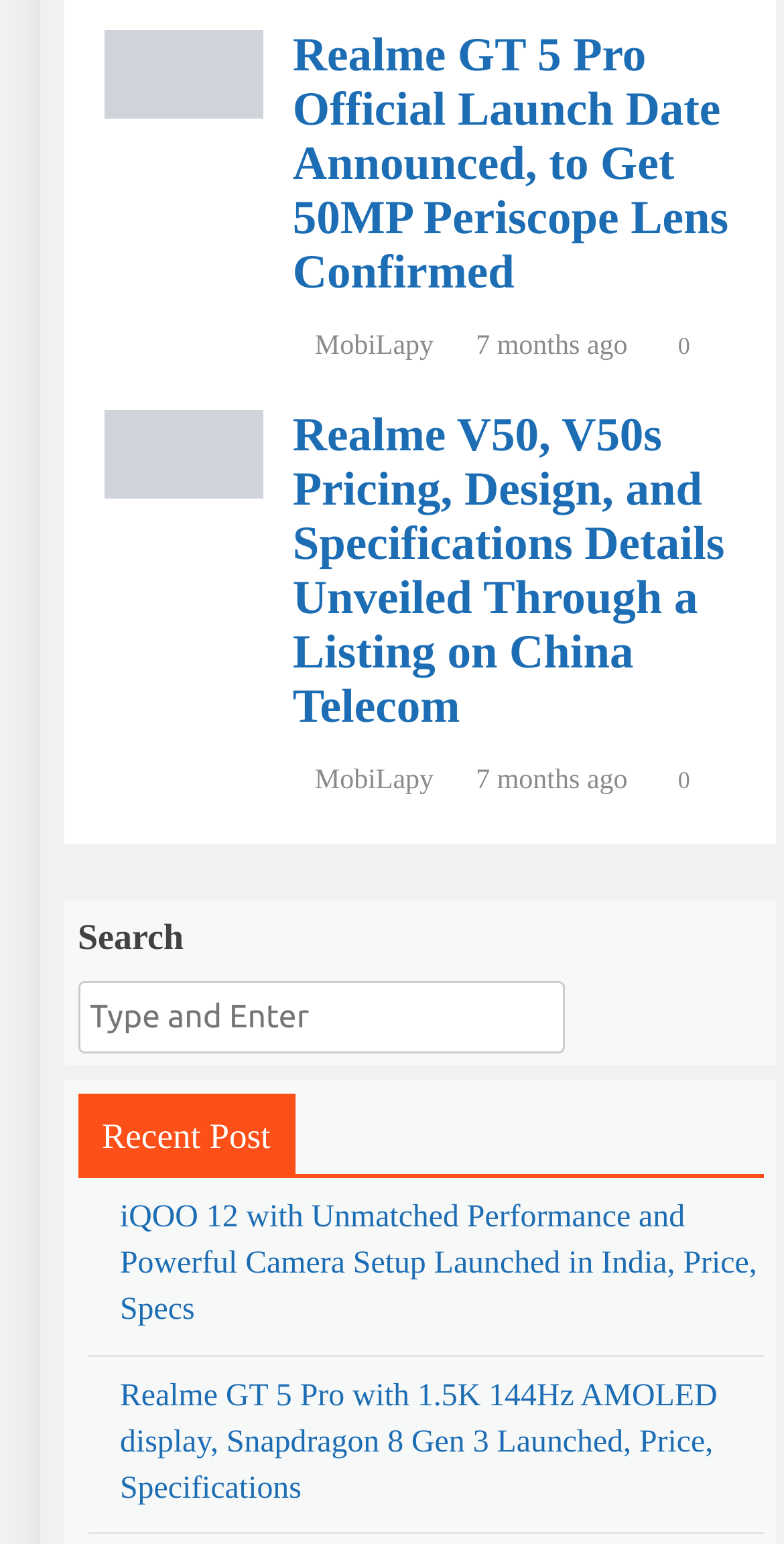Pinpoint the bounding box coordinates of the clickable element needed to complete the instruction: "View recent post". The coordinates should be provided as four float numbers between 0 and 1: [left, top, right, bottom].

[0.121, 0.833, 0.952, 0.888]